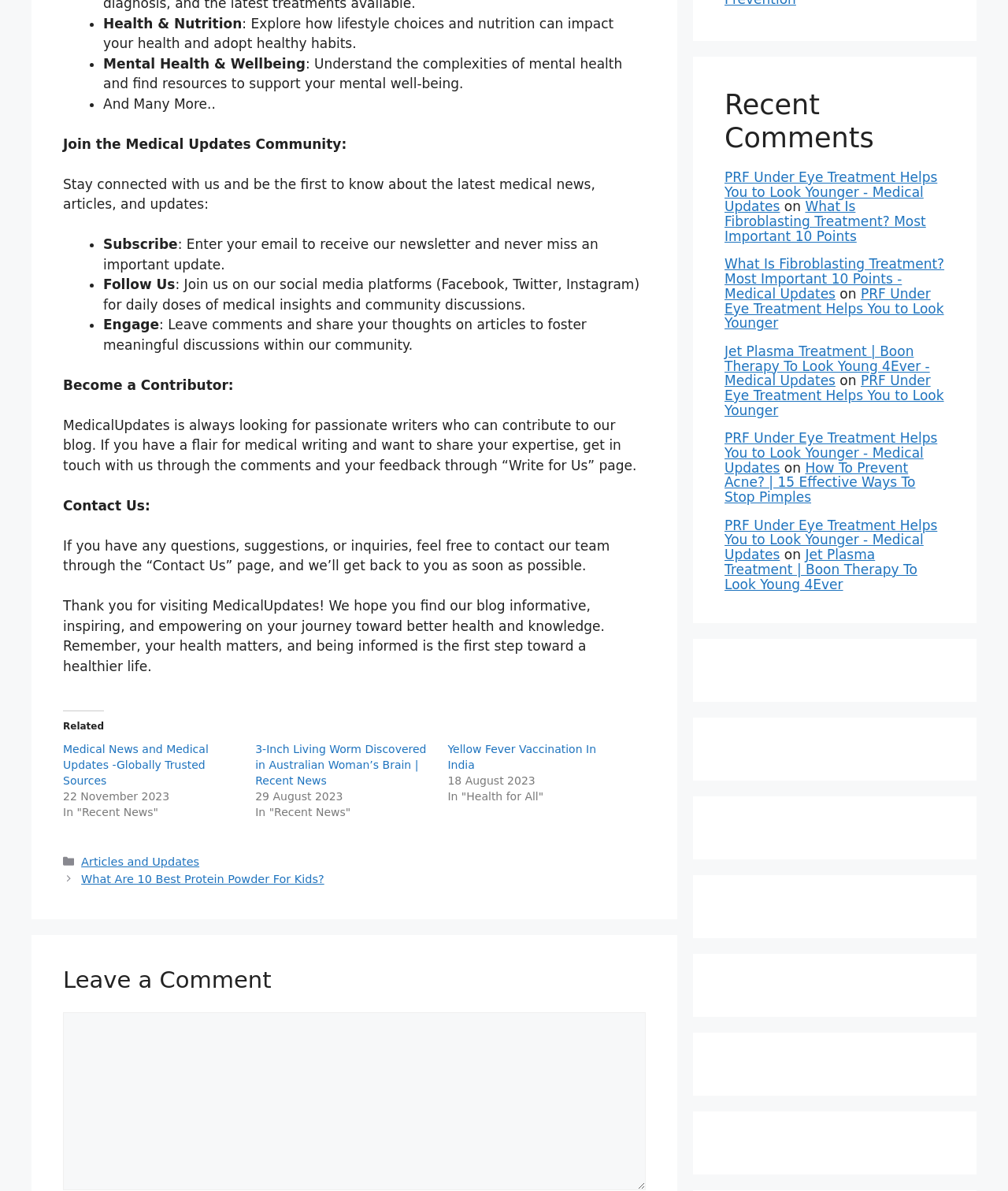Please give a one-word or short phrase response to the following question: 
How many ways can users engage with the website?

Four